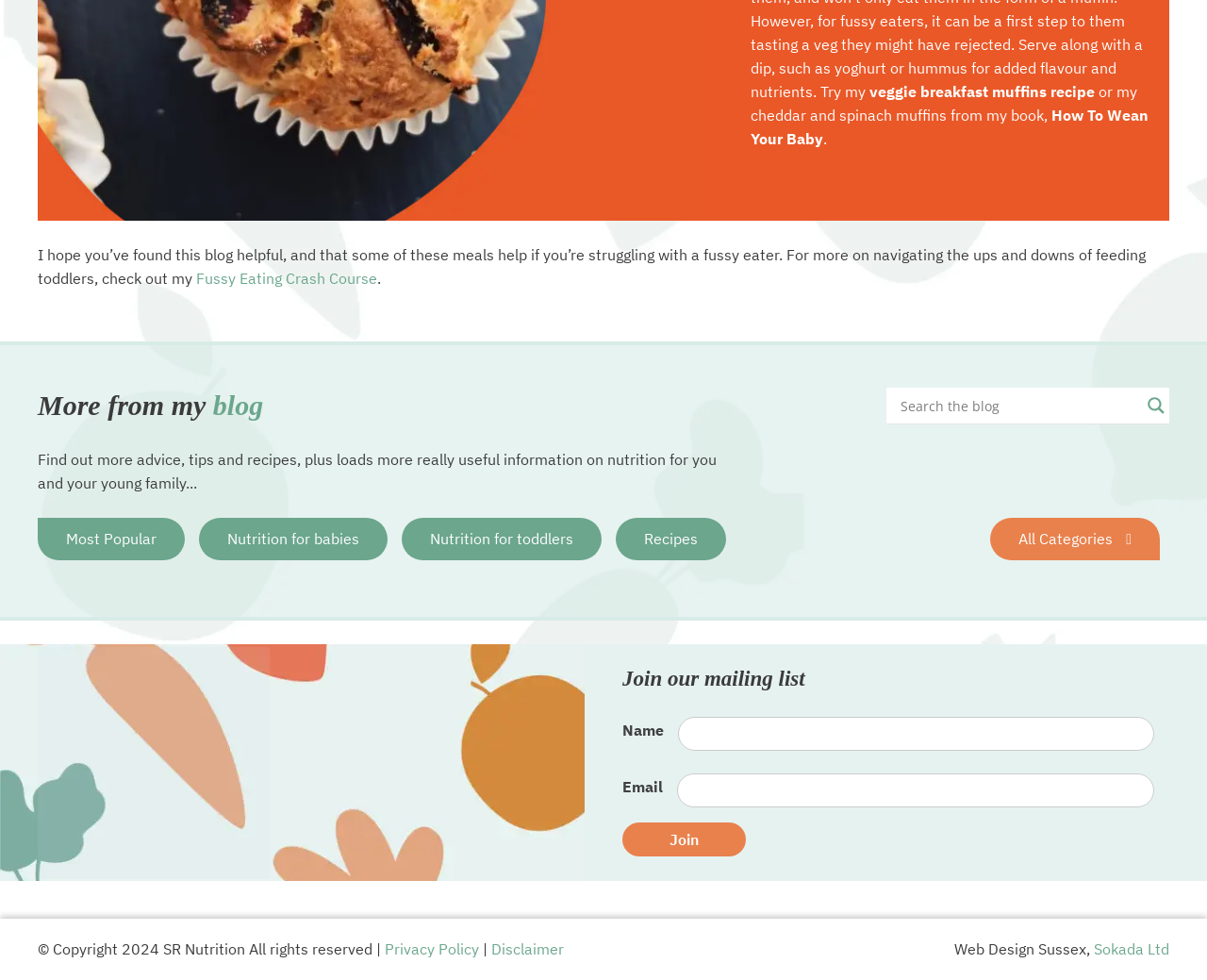Determine the bounding box coordinates of the clickable region to follow the instruction: "Read more about fussy eating".

[0.162, 0.274, 0.312, 0.293]